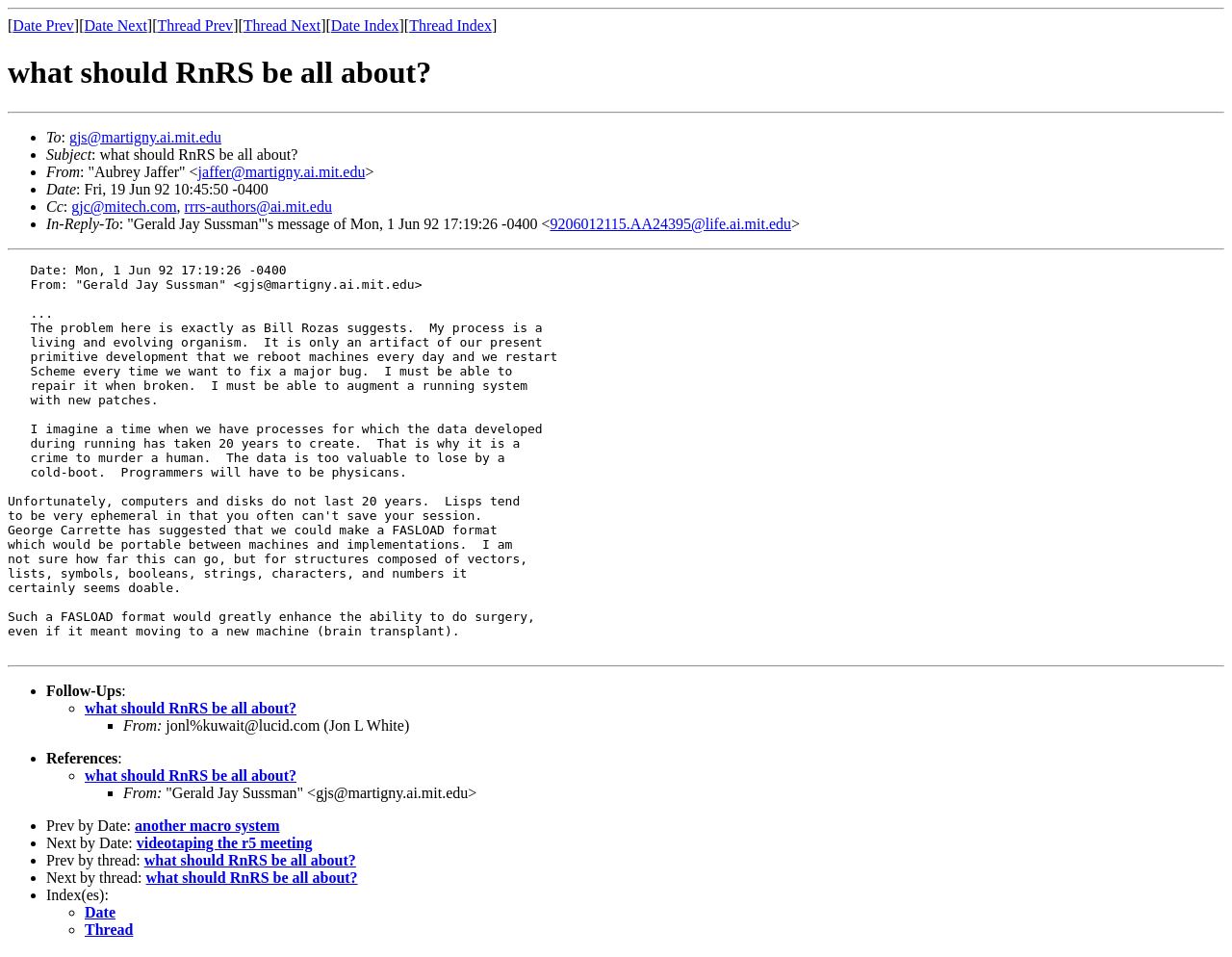Find the bounding box coordinates for the HTML element described in this sentence: "another macro system". Provide the coordinates as four float numbers between 0 and 1, in the format [left, top, right, bottom].

[0.109, 0.854, 0.227, 0.871]